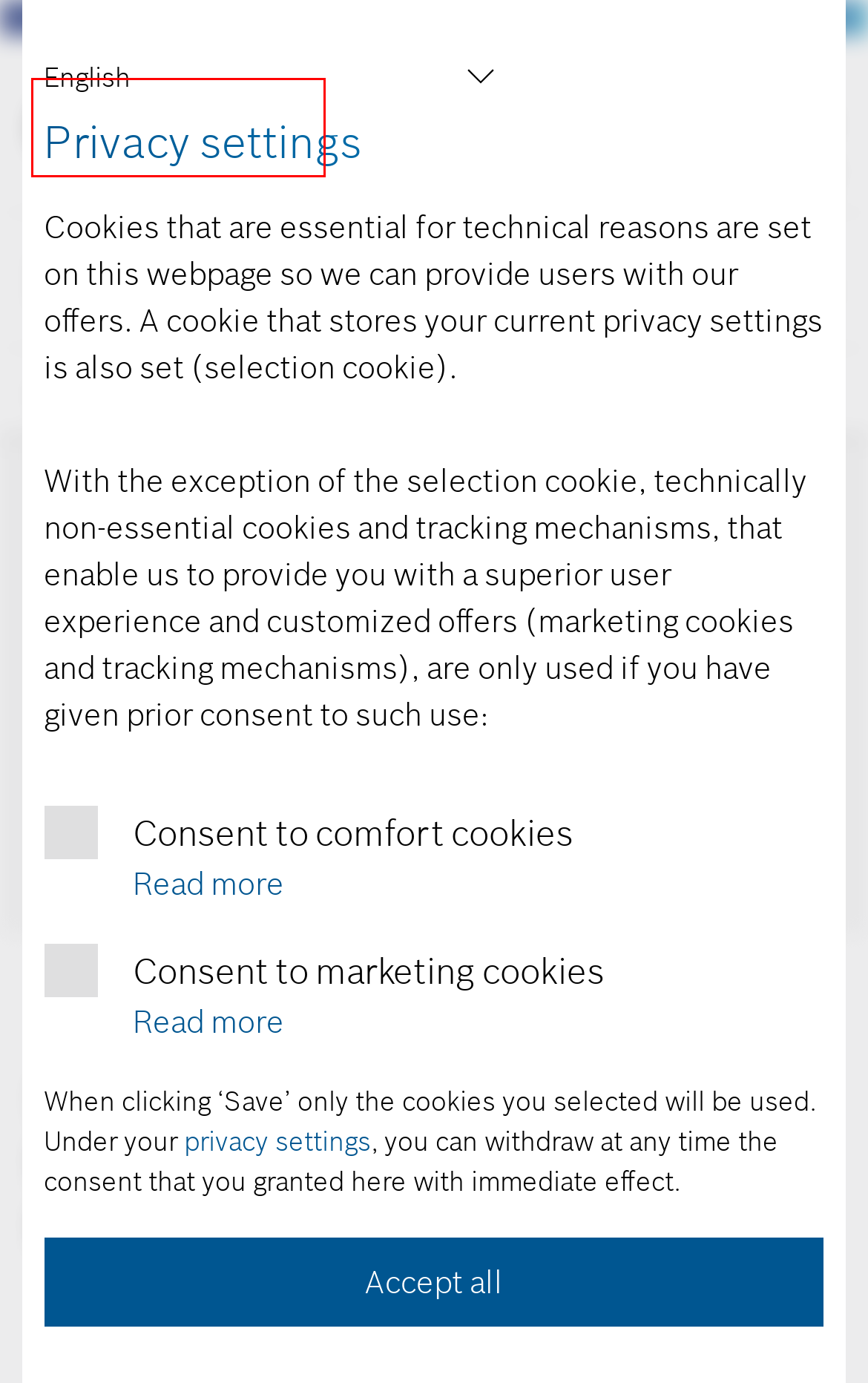Evaluate the webpage screenshot and identify the element within the red bounding box. Select the webpage description that best fits the new webpage after clicking the highlighted element. Here are the candidates:
A. Our company | Bosch Sensortec
B. About mehran
C. Websites worldwide | Bosch in Germany
D. Bosch Sensortec Community
E. Corporate information | Bosch Sensortec
F. Contact | Bosch in Germany
G. Innovations, licenses, and patents | Bosch Global
H. Privacy-Statement

D